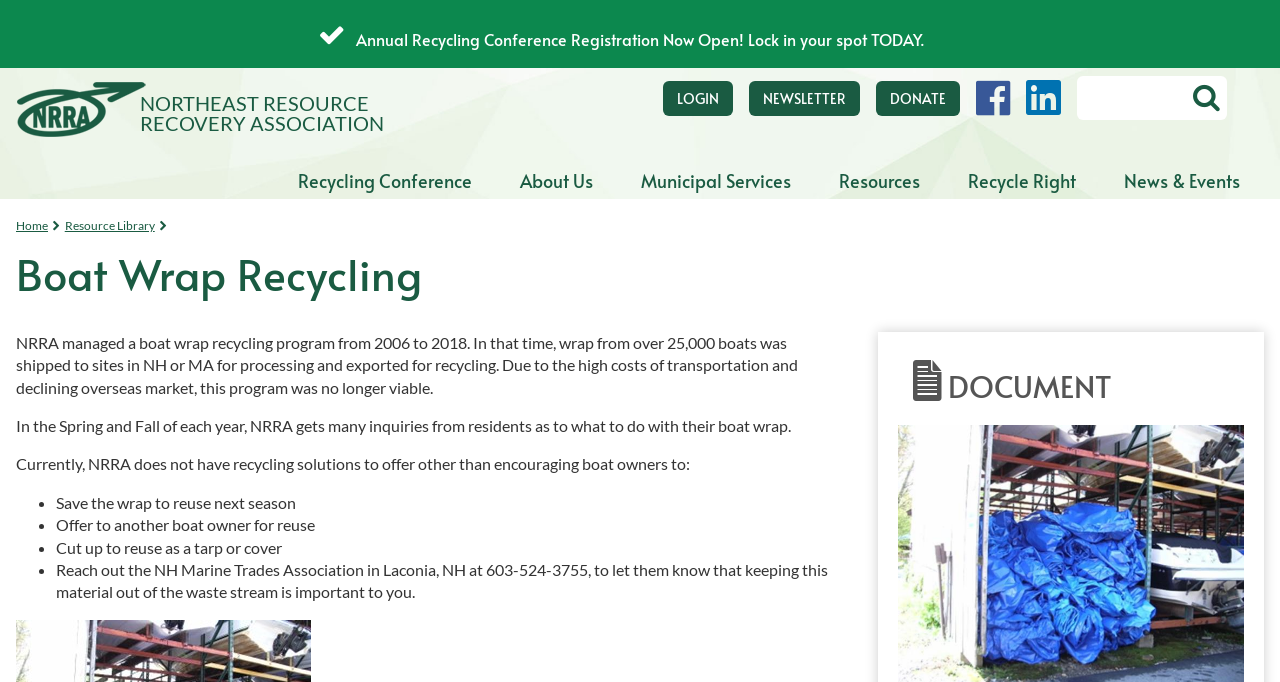What is the purpose of the Annual Recycling Conference?
Please answer the question with a detailed and comprehensive explanation.

The purpose of the Annual Recycling Conference can be inferred from the heading 'Annual Recycling Conference Registration Now Open! Lock in your spot TODAY.' which suggests that the conference is an event where people can register to attend.